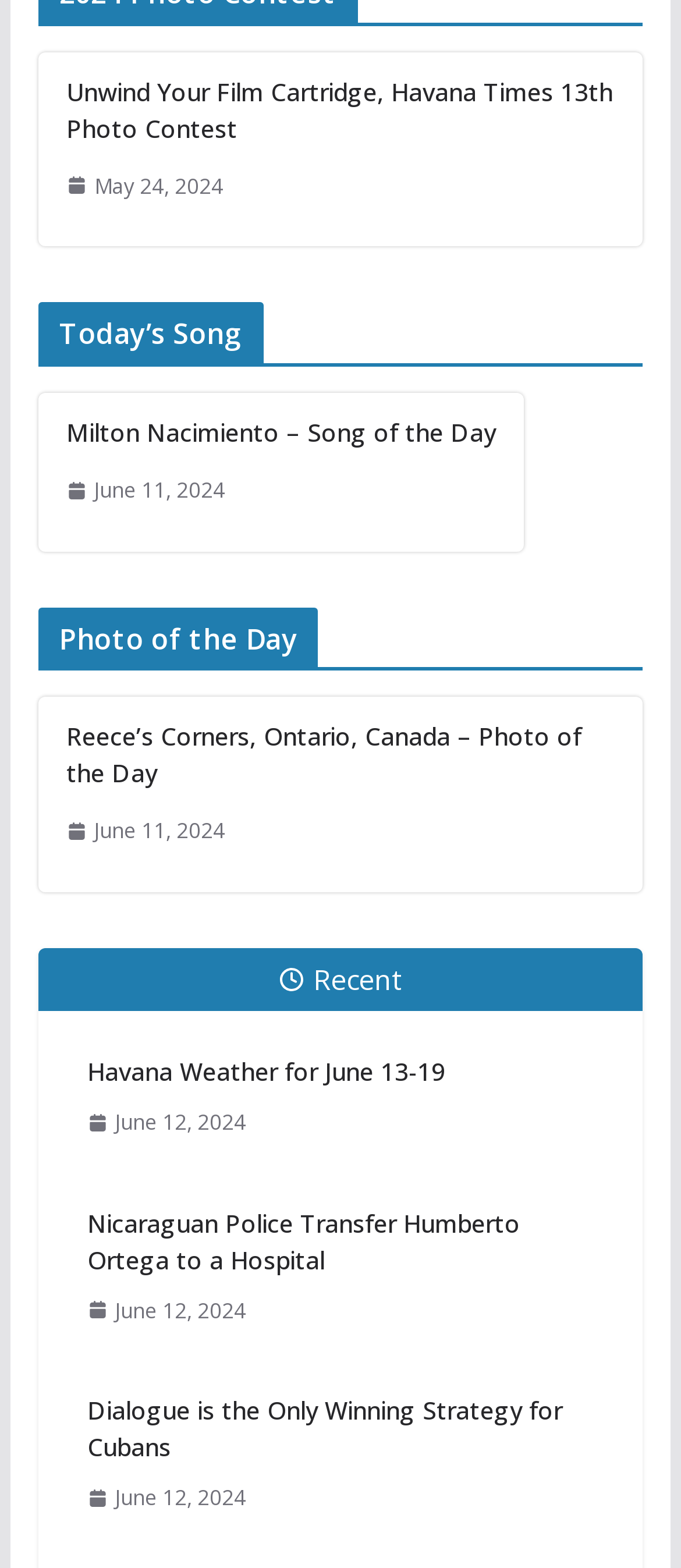What is the title of the photo of the day?
Based on the image, provide a one-word or brief-phrase response.

Reece’s Corners, Ontario, Canada